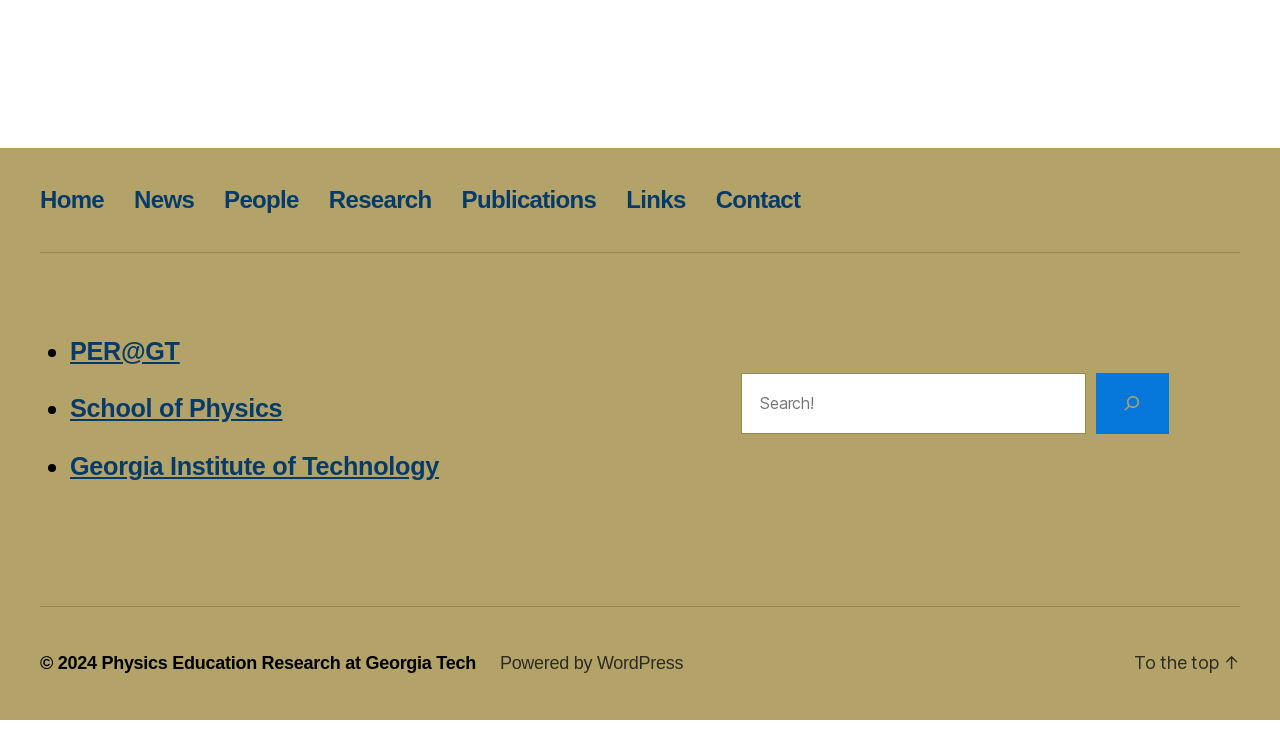Can you find the bounding box coordinates for the element to click on to achieve the instruction: "visit the news page"?

[0.105, 0.284, 0.152, 0.32]